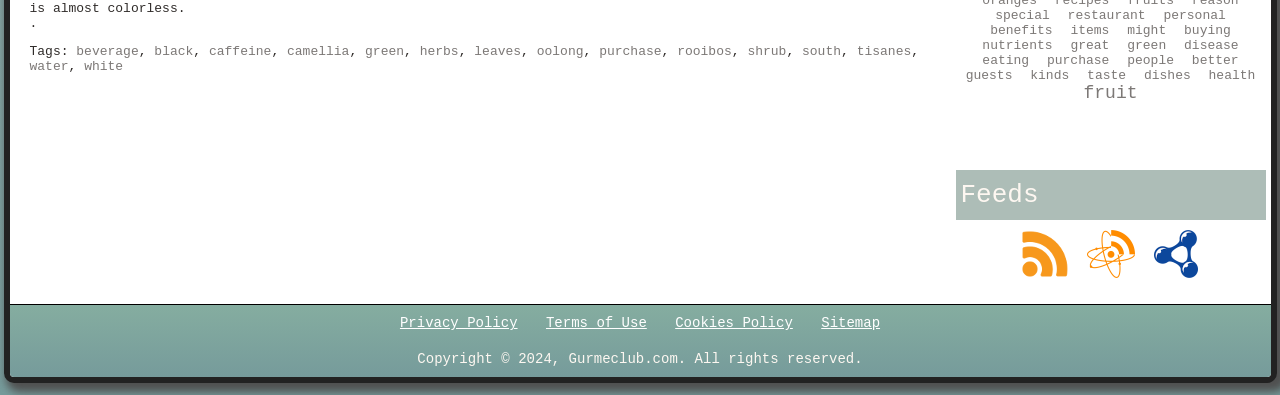Locate the bounding box coordinates of the segment that needs to be clicked to meet this instruction: "Contact Stewart Smith on LinkedIn".

None